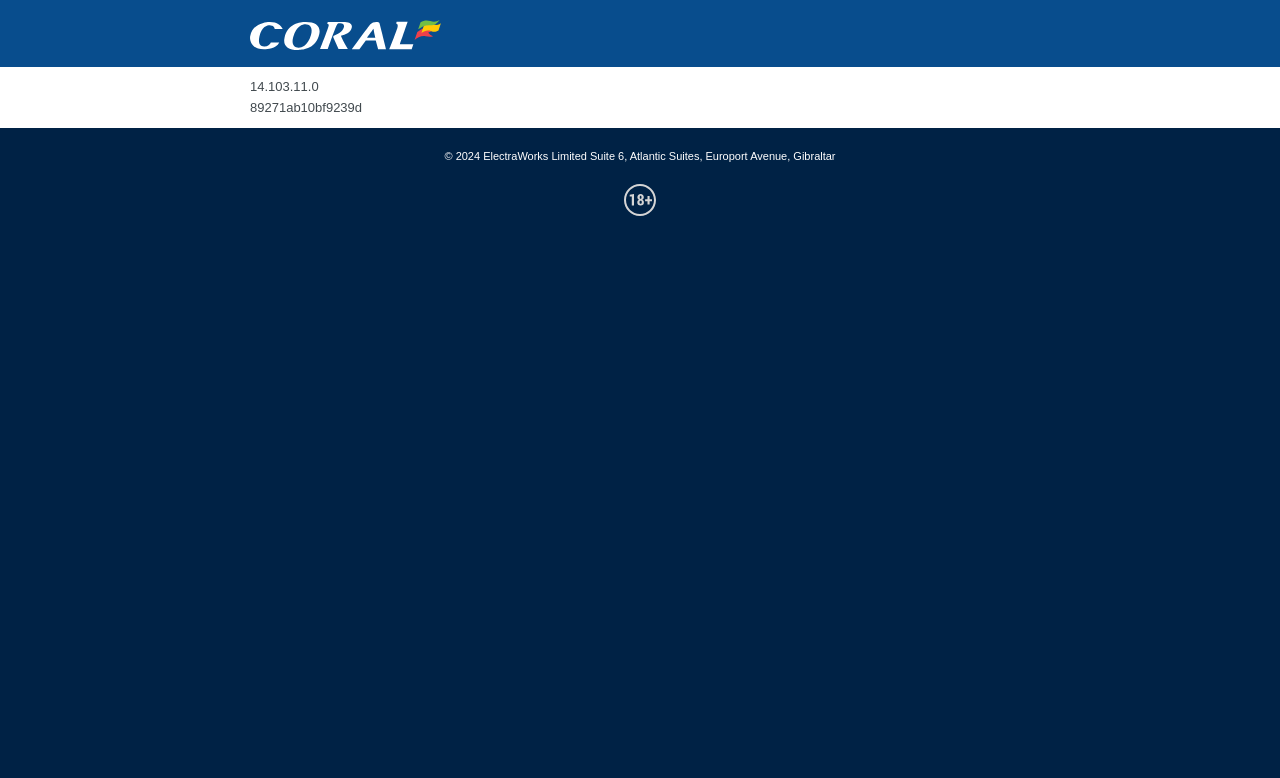With reference to the image, please provide a detailed answer to the following question: What is the address of ElectraWorks Limited?

The address of ElectraWorks Limited is mentioned in the footer section, which is 'Suite 6, Atlantic Suites, Europort Avenue, Gibraltar'.